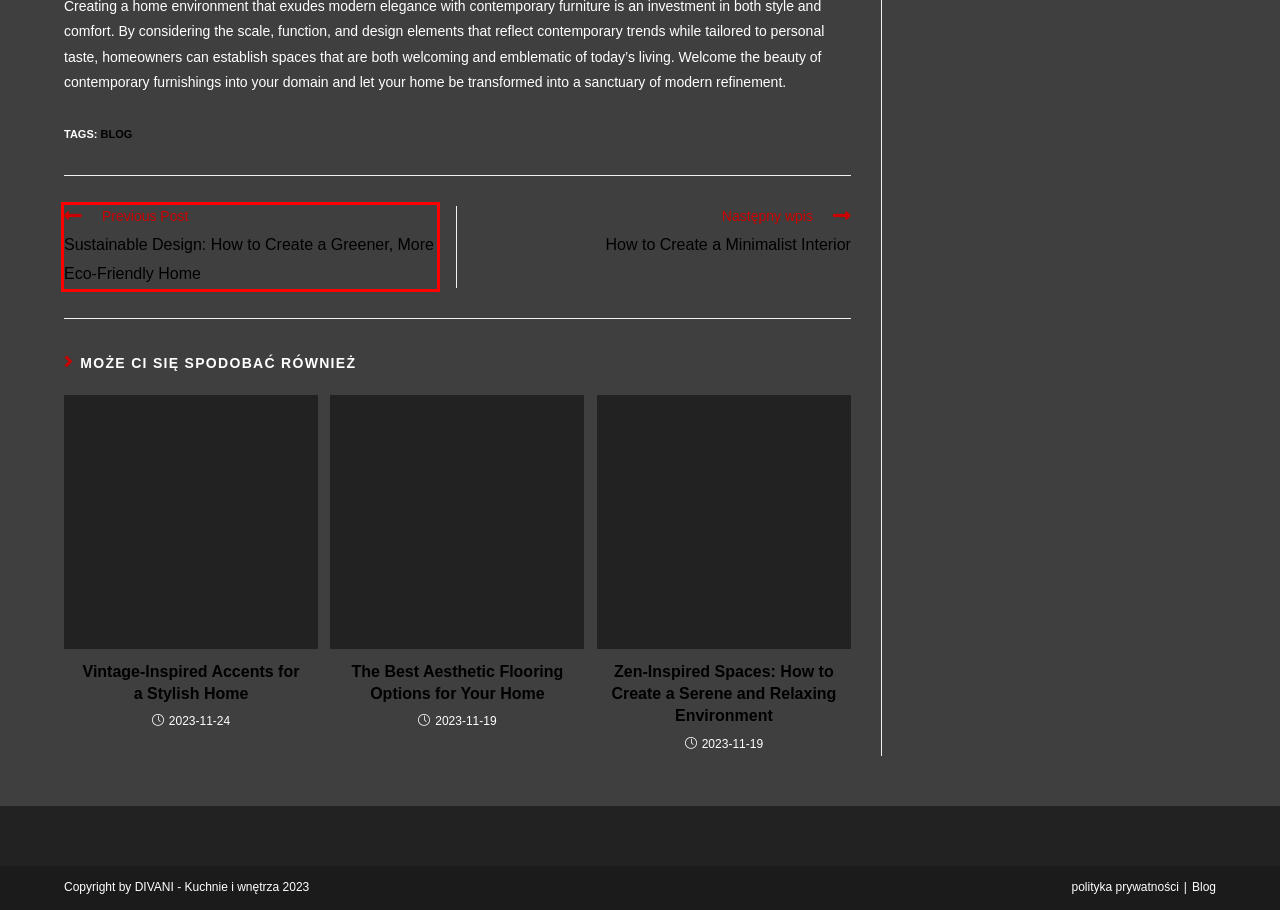With the provided webpage screenshot containing a red bounding box around a UI element, determine which description best matches the new webpage that appears after clicking the selected element. The choices are:
A. Blog - DIVANI
B. Zen-Inspired Spaces: How to Create a Serene and Relaxing Environment - DIVANI
C. How to Create a Minimalist Interior - DIVANI
D. The Best Aesthetic Flooring Options for Your Home - DIVANI
E. Sustainable Design: How to Create a Greener, More Eco-Friendly Home - DIVANI
F. Vintage-Inspired Accents for a Stylish Home - DIVANI
G. divani.pl, Autor w serwisie DIVANI
H. Archiwa Blog - DIVANI

E